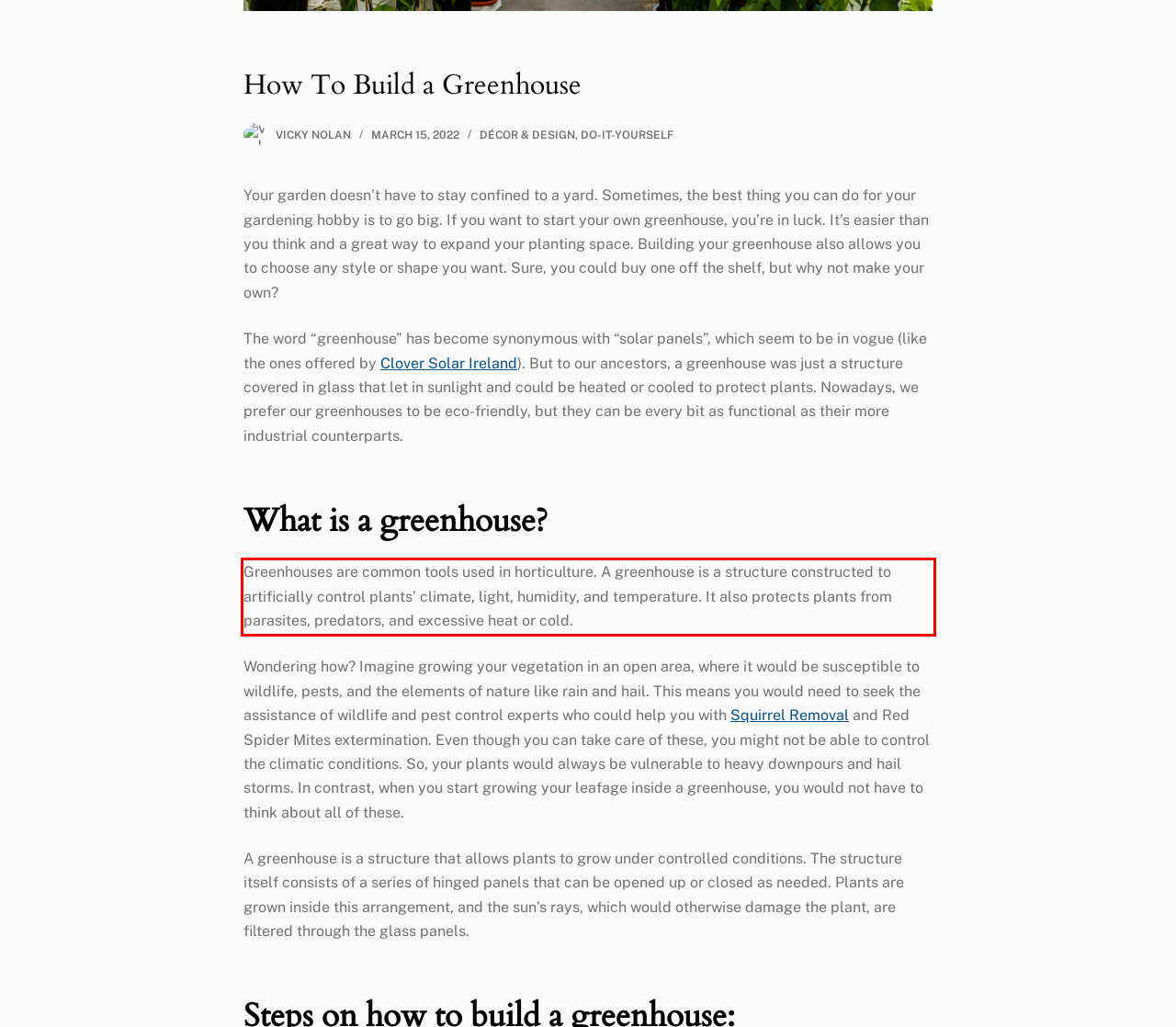Analyze the screenshot of the webpage that features a red bounding box and recognize the text content enclosed within this red bounding box.

Greenhouses are common tools used in horticulture. A greenhouse is a structure constructed to artificially control plants’ climate, light, humidity, and temperature. It also protects plants from parasites, predators, and excessive heat or cold.